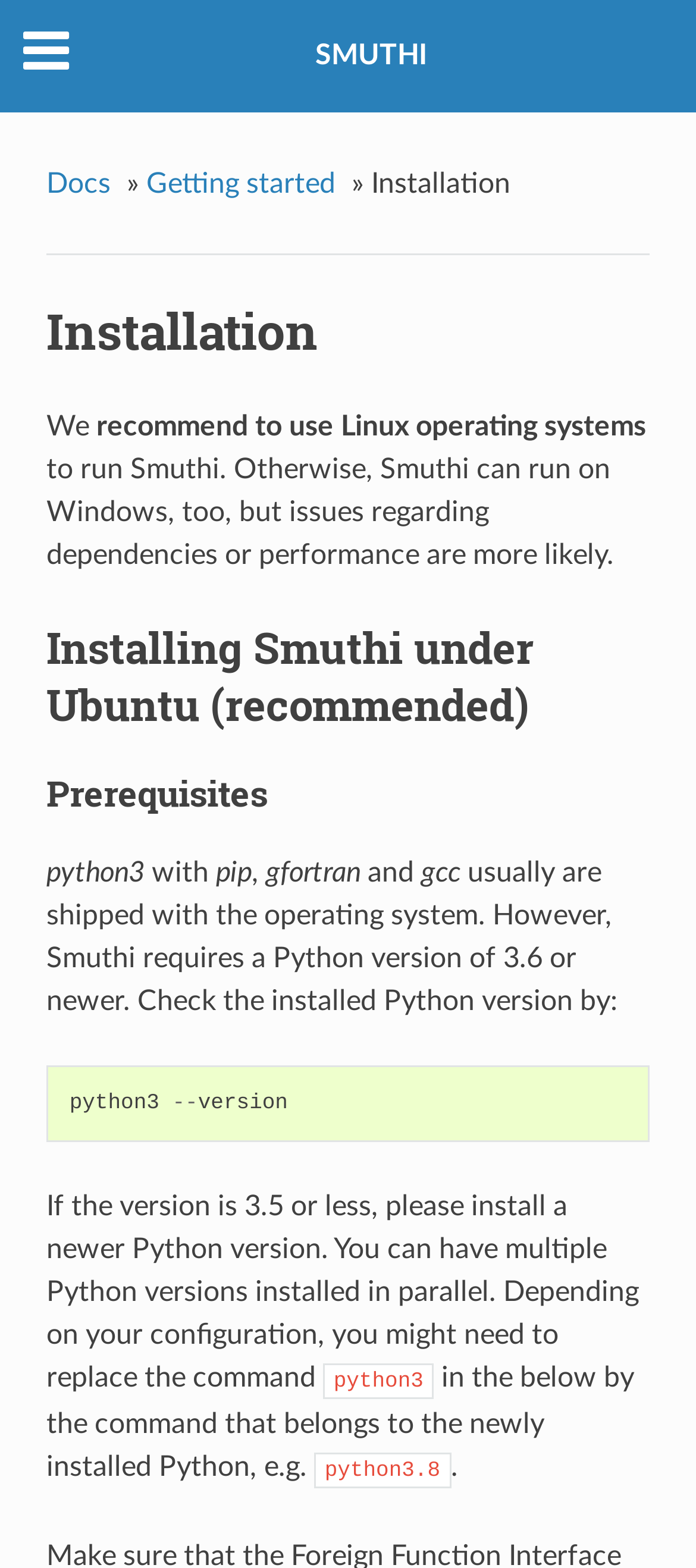Given the webpage screenshot and the description, determine the bounding box coordinates (top-left x, top-left y, bottom-right x, bottom-right y) that define the location of the UI element matching this description: Getting started

[0.21, 0.101, 0.495, 0.134]